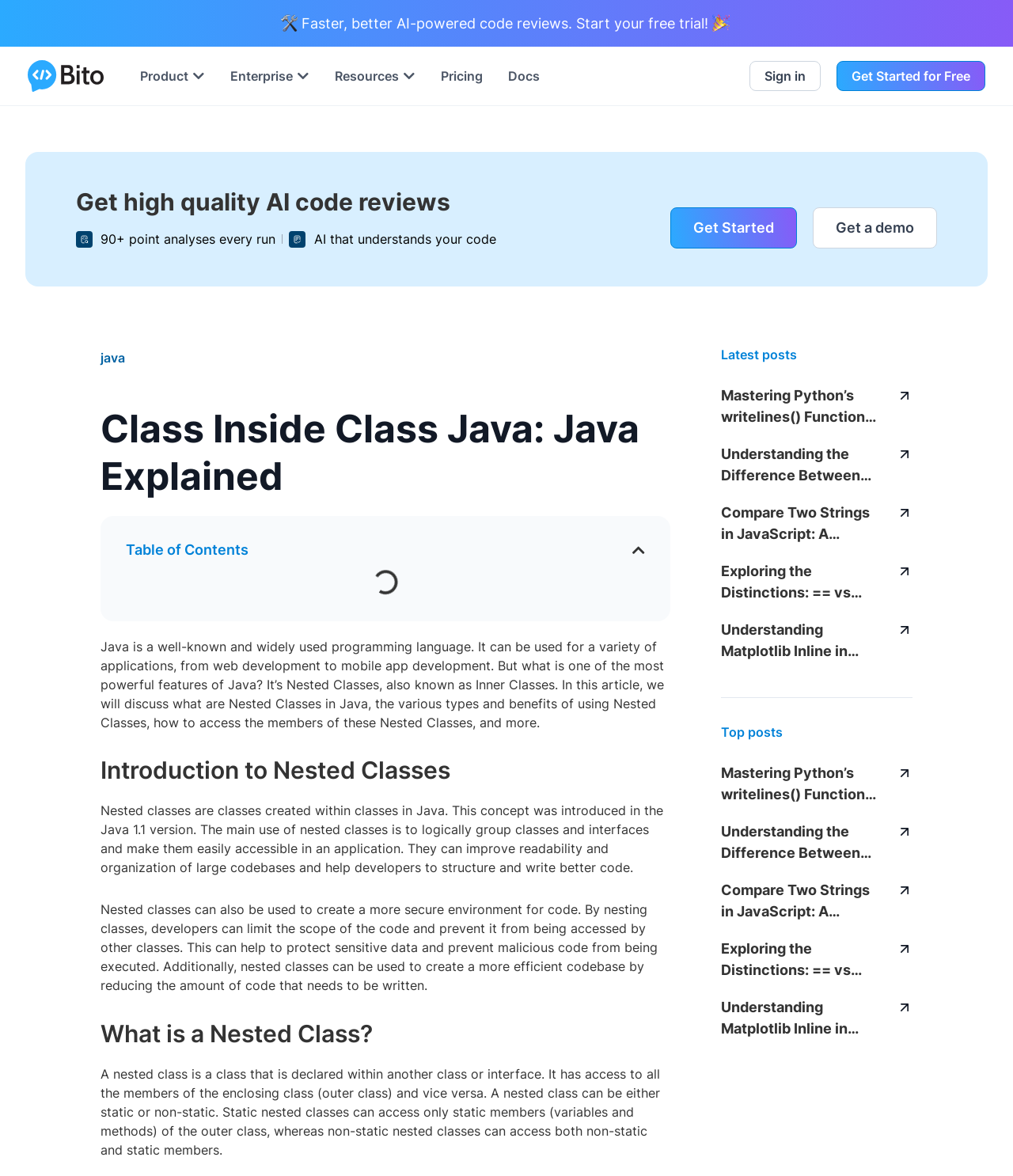How many links are there in the 'Top posts' section?
Examine the webpage screenshot and provide an in-depth answer to the question.

I counted the links in the 'Top posts' section, and there are 5 links, each corresponding to a different blog post.